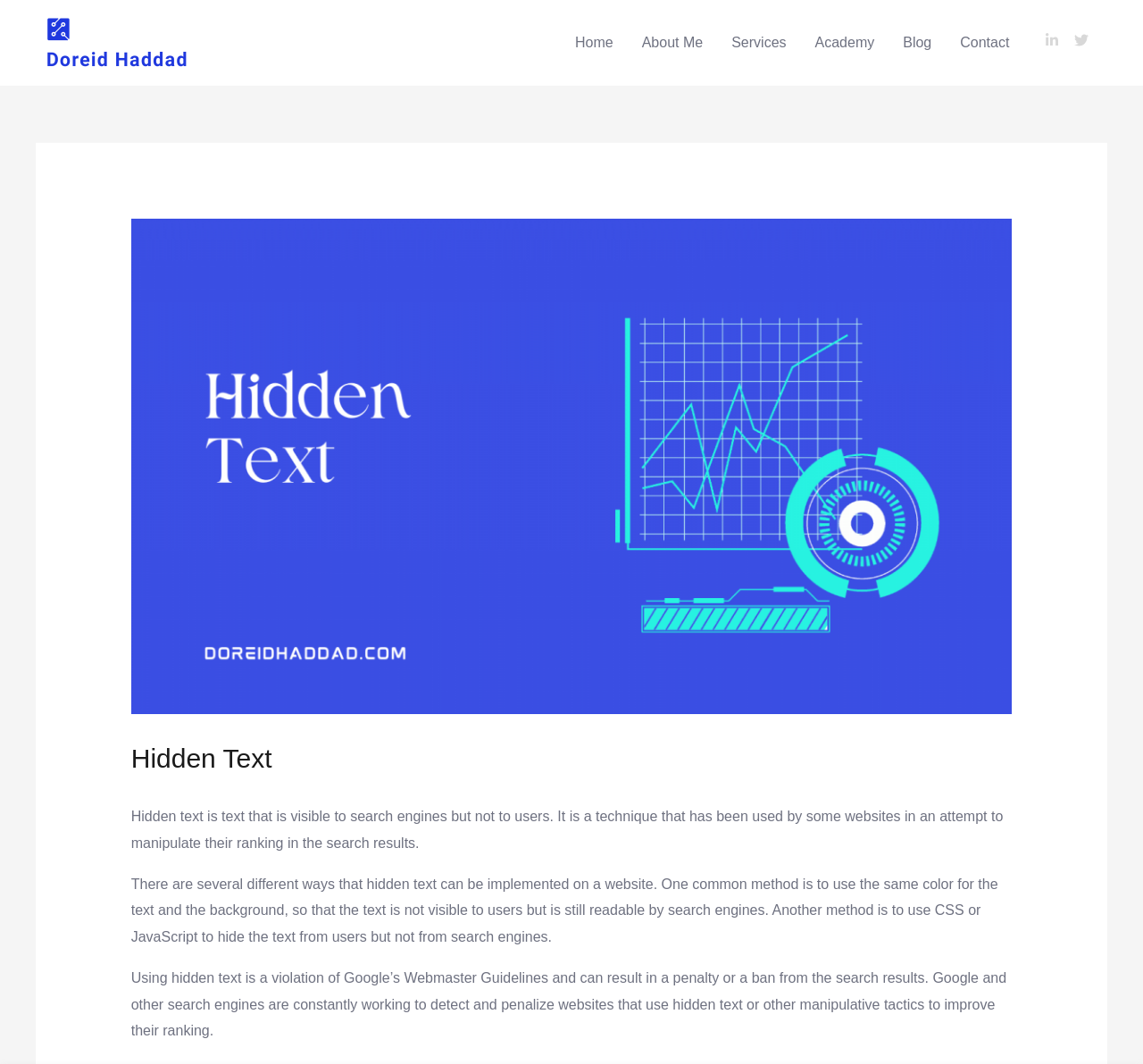Please provide a brief answer to the following inquiry using a single word or phrase:
How many navigation links are there?

6